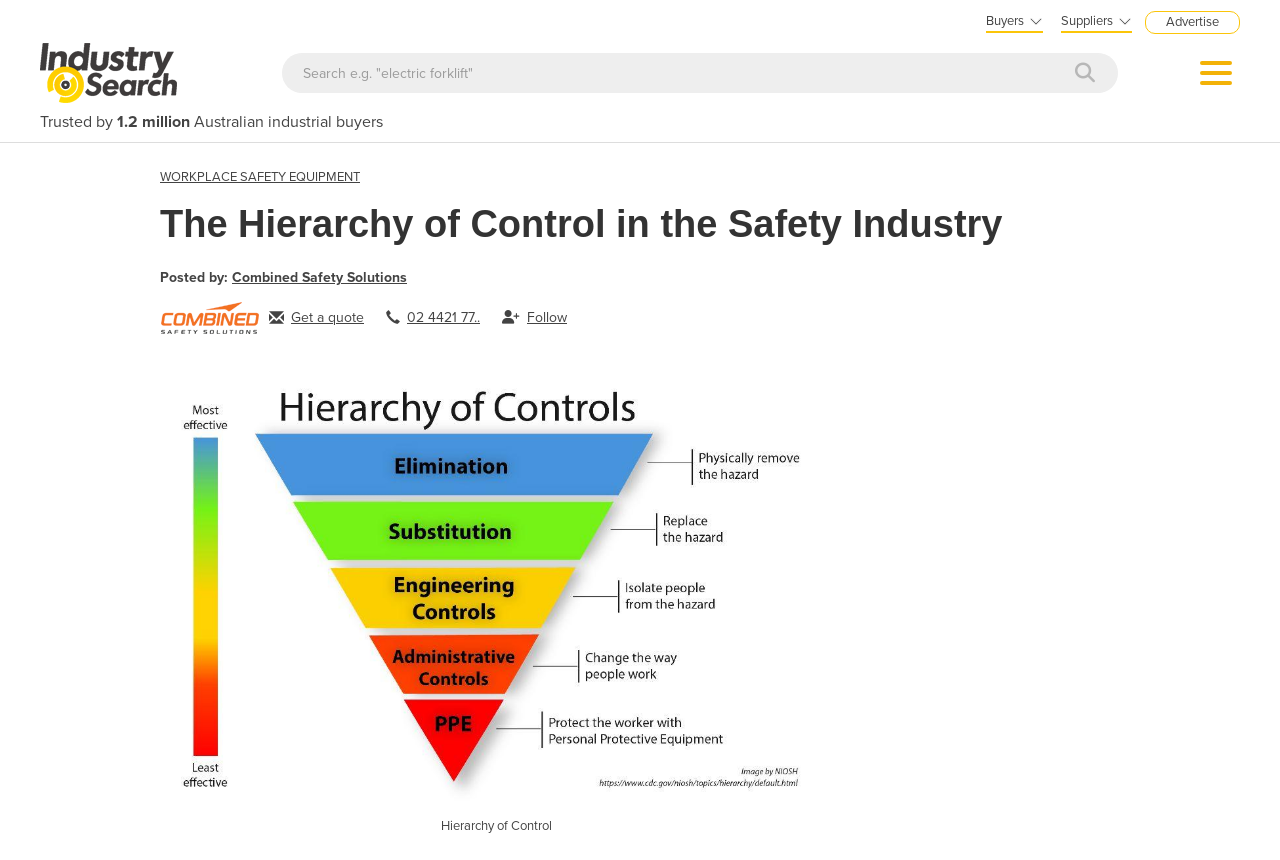Find the bounding box coordinates of the element's region that should be clicked in order to follow the given instruction: "Read about WORKPLACE SAFETY EQUIPMENT". The coordinates should consist of four float numbers between 0 and 1, i.e., [left, top, right, bottom].

[0.125, 0.197, 0.281, 0.215]